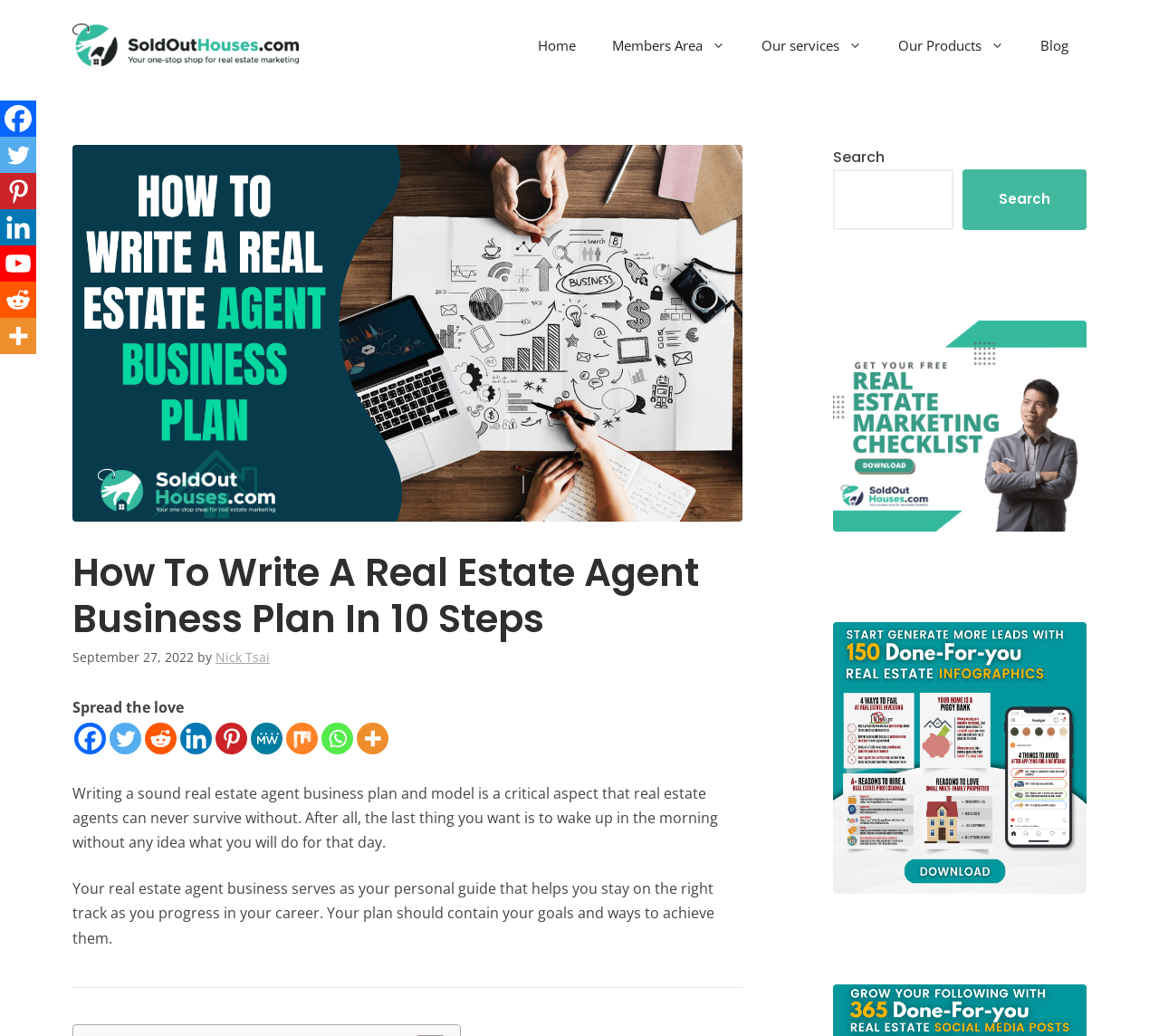Answer the question with a brief word or phrase:
Who is the author of the article?

Nick Tsai